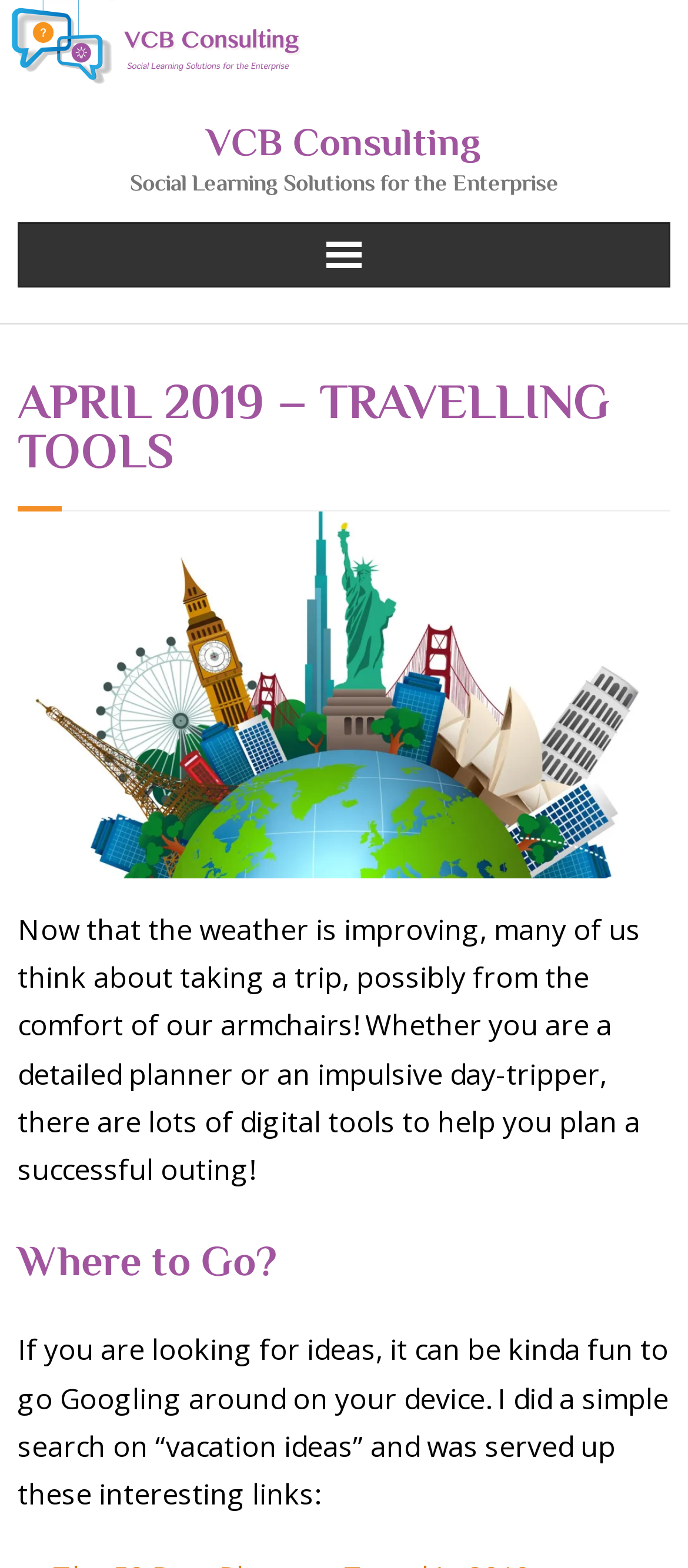What is the tone of the webpage content?
Use the image to answer the question with a single word or phrase.

Informal